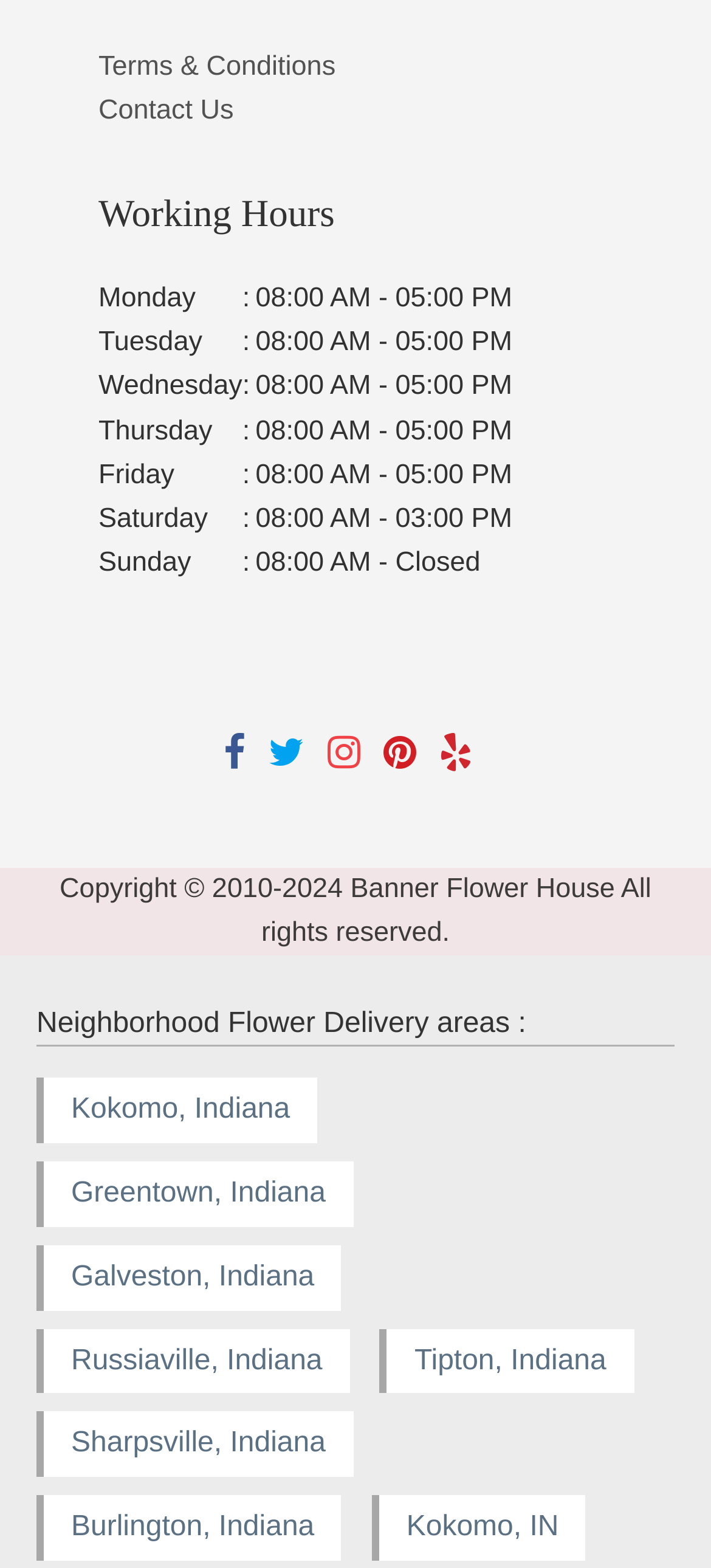Locate the bounding box coordinates of the item that should be clicked to fulfill the instruction: "Click on the 'Email this Topic' link".

None